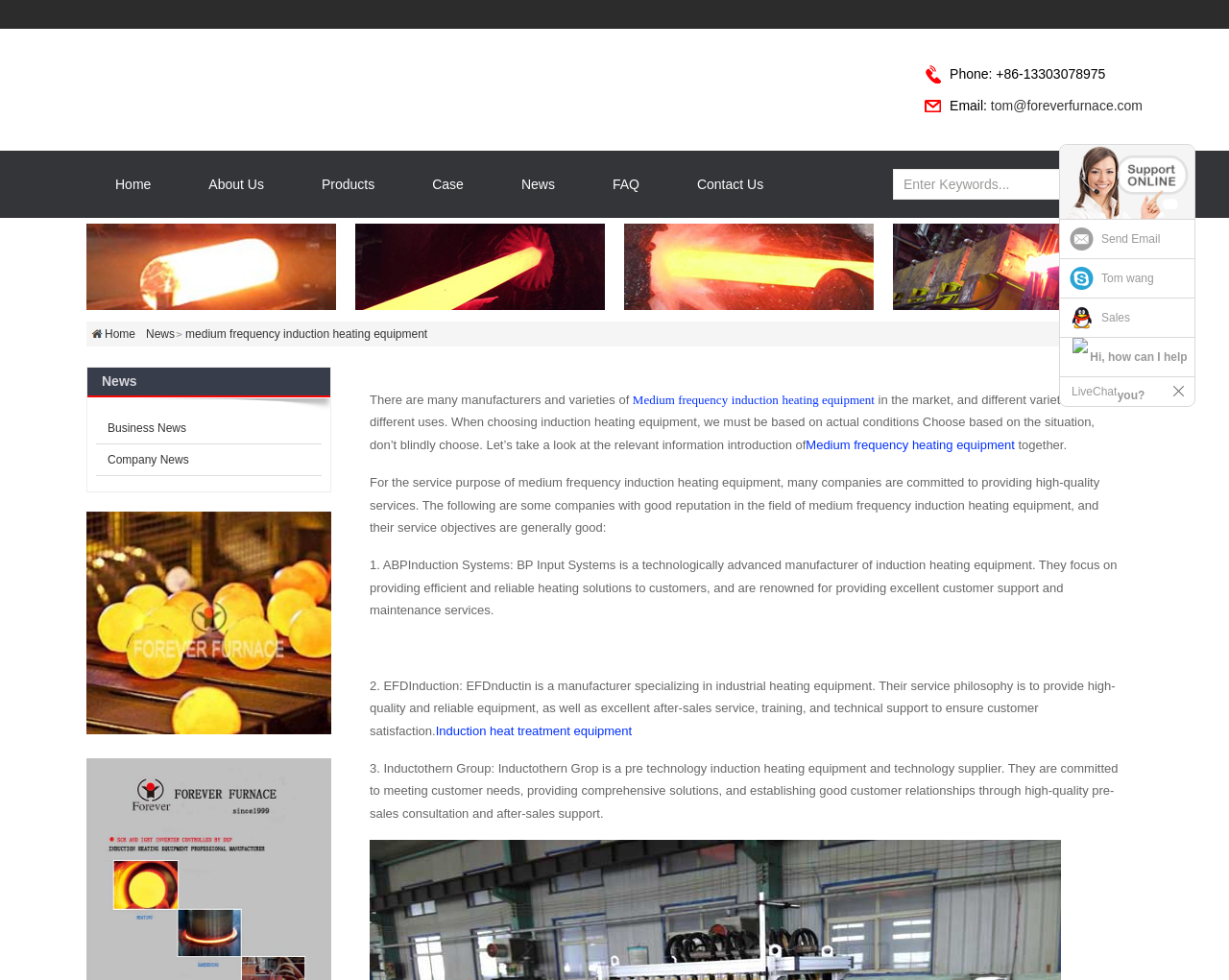Illustrate the webpage with a detailed description.

The webpage is about medium frequency induction heating equipment and its manufacturer, Forever Furnace. At the top, there is a header section with contact information, including phone number, email, and links to various pages such as Home, About Us, Products, and Contact Us. There is also a search bar with a button.

Below the header, there are several sections showcasing different products and services related to induction heating equipment. The first section has links to Round billet heating furnace, Steel-pipe-heat-treatment-equipment, induction quenching, and Billet heating furnace, each with an accompanying image.

The next section appears to be a news section, with links to Business News, Company News, and a heading "News". There is also a link to a page about steel ball hot rolling line, accompanied by an image.

Following this, there is a section with a brief introduction to Forever Furnace, which manufactures induction heating equipment and systems. The text explains that there are many manufacturers and varieties of induction heating equipment, and it's essential to choose the right one based on actual conditions.

The webpage then lists several companies with good reputations in the field of medium frequency induction heating equipment, including ABP Induction Systems, EFD Induction, and Inductothern Group. Each company's service philosophy and objectives are briefly described.

At the bottom right of the page, there is a section with links to Send Email, Tom wang, Sales, and a live chat feature with a representative named Hailee. There is also an image of Hailee and a LiveChat text.